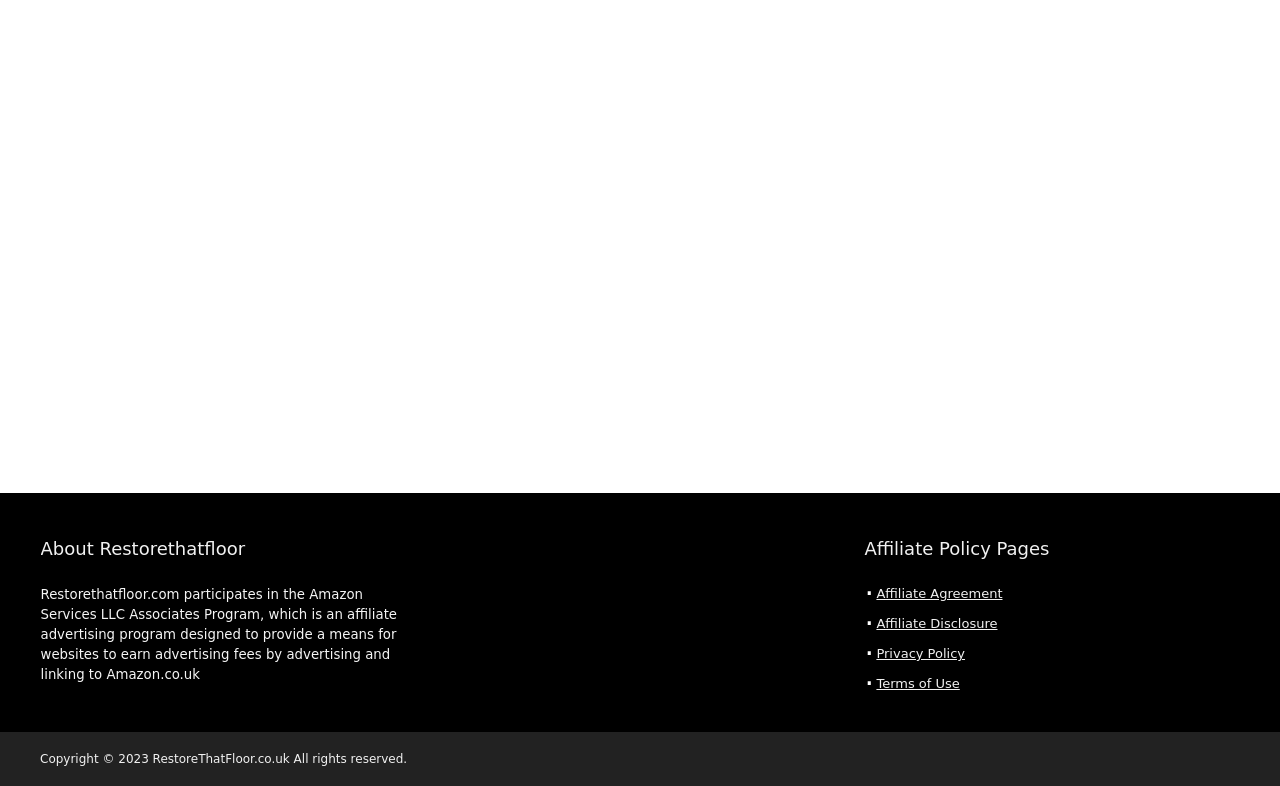From the element description Terms of Use, predict the bounding box coordinates of the UI element. The coordinates must be specified in the format (top-left x, top-left y, bottom-right x, bottom-right y) and should be within the 0 to 1 range.

[0.685, 0.861, 0.75, 0.88]